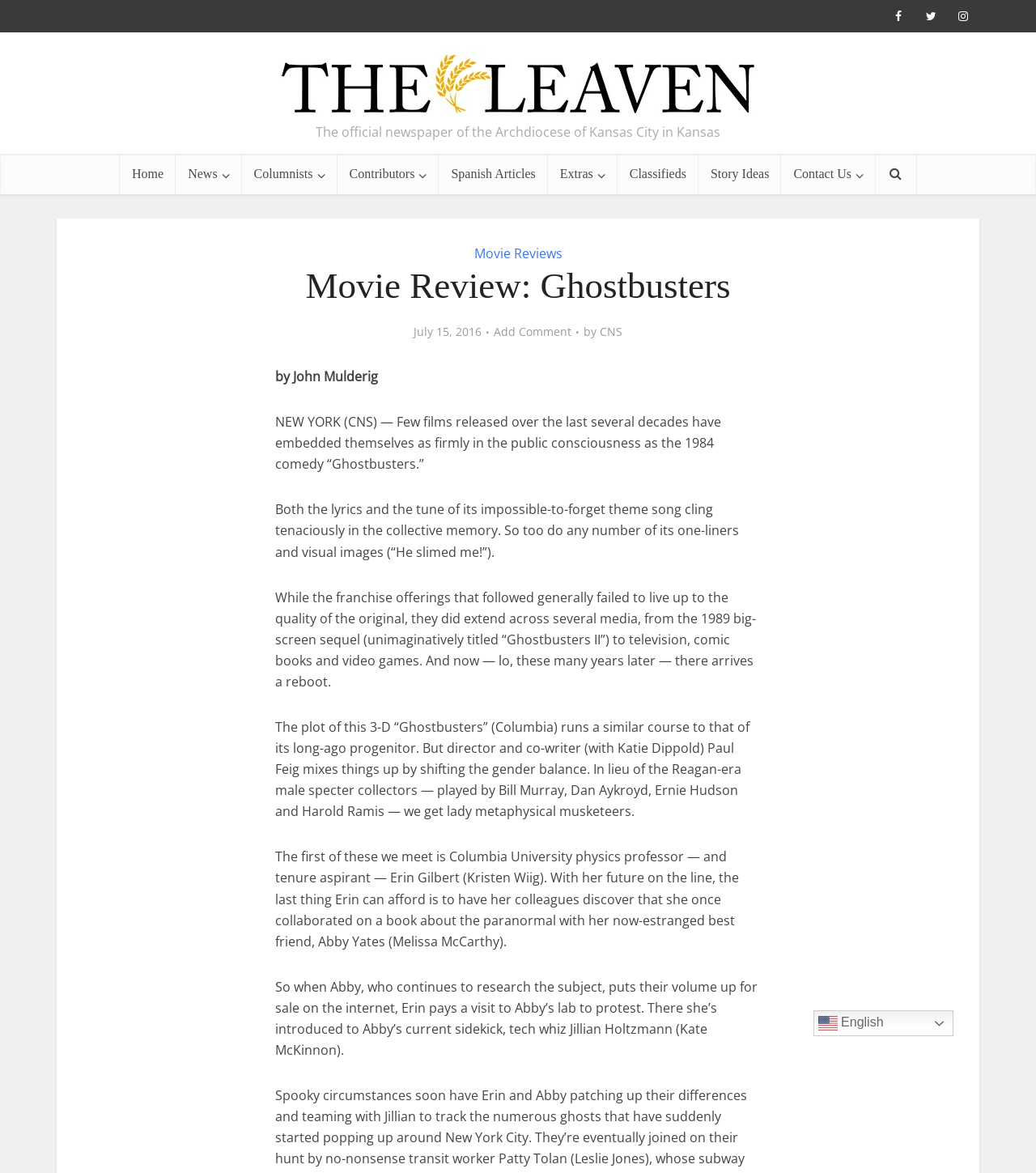Please locate the bounding box coordinates of the region I need to click to follow this instruction: "Read the article by CNS".

[0.579, 0.277, 0.601, 0.289]